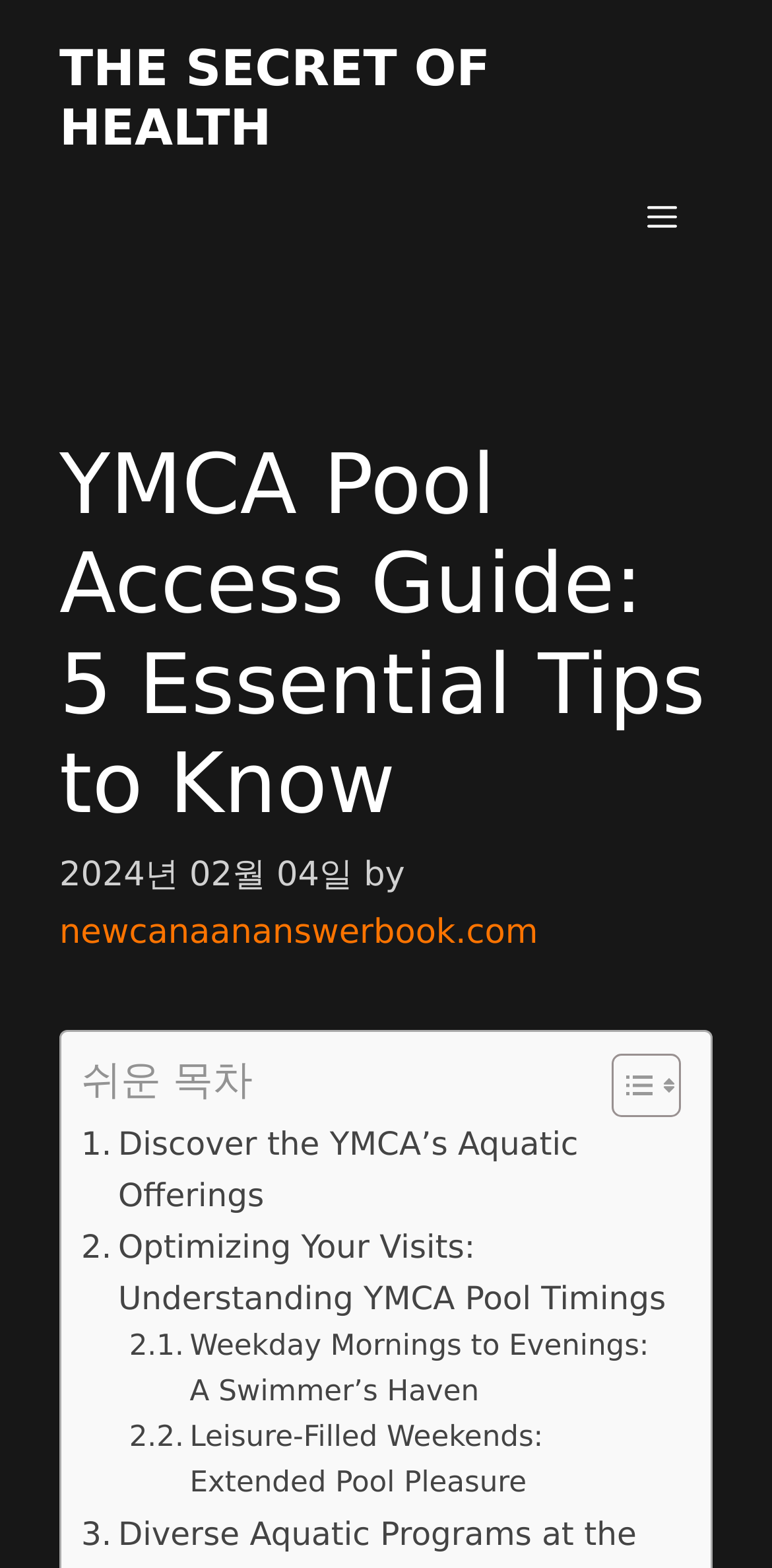Provide a brief response in the form of a single word or phrase:
What is the text of the static text element above the table of content?

쉬운 목차